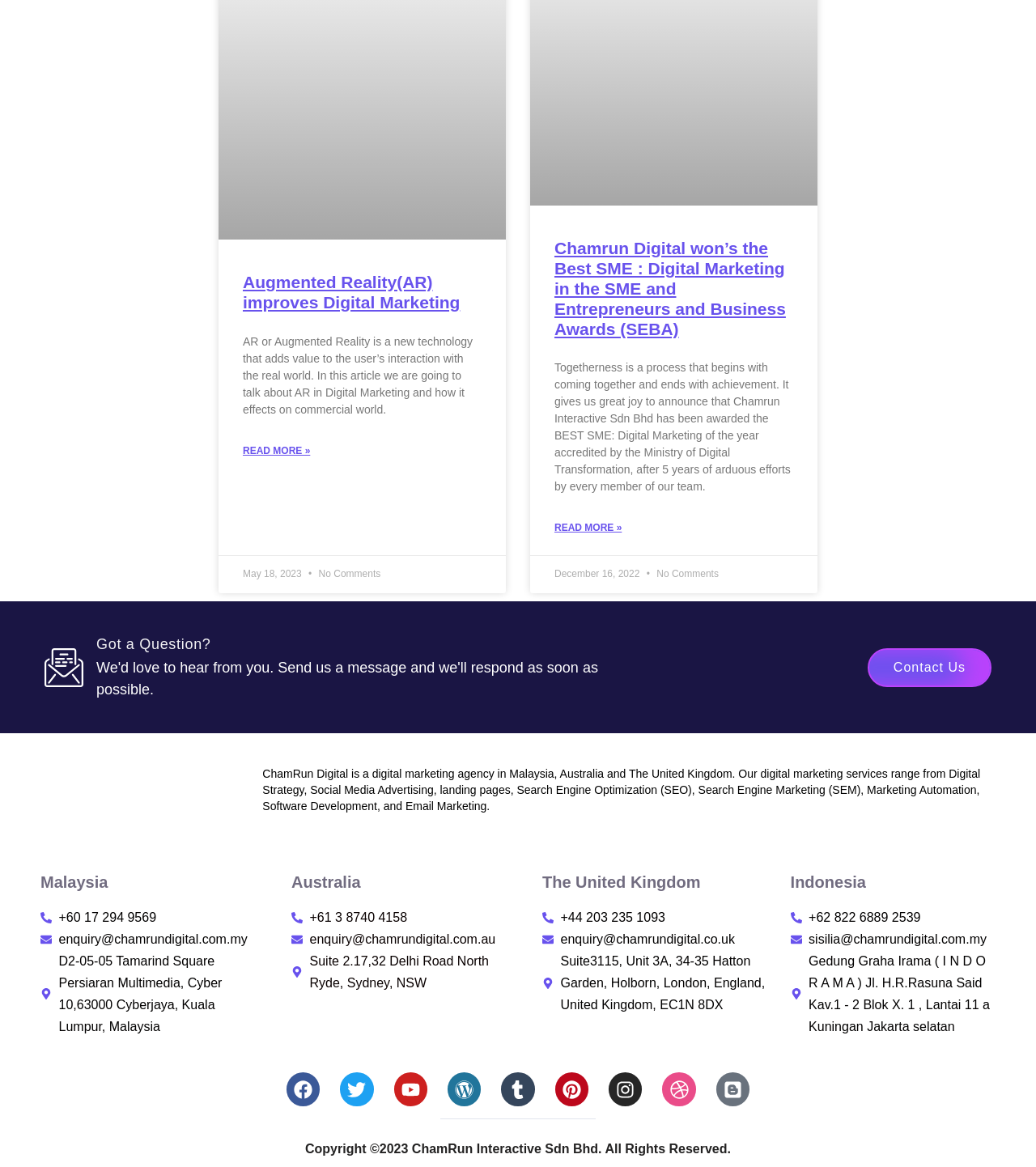Determine the bounding box coordinates for the clickable element required to fulfill the instruction: "Read more about 'Chamrun Digital won’s the Best SME : Digital Marketing in the SME and Entrepreneurs and Business Awards (SEBA)'". Provide the coordinates as four float numbers between 0 and 1, i.e., [left, top, right, bottom].

[0.535, 0.443, 0.6, 0.462]